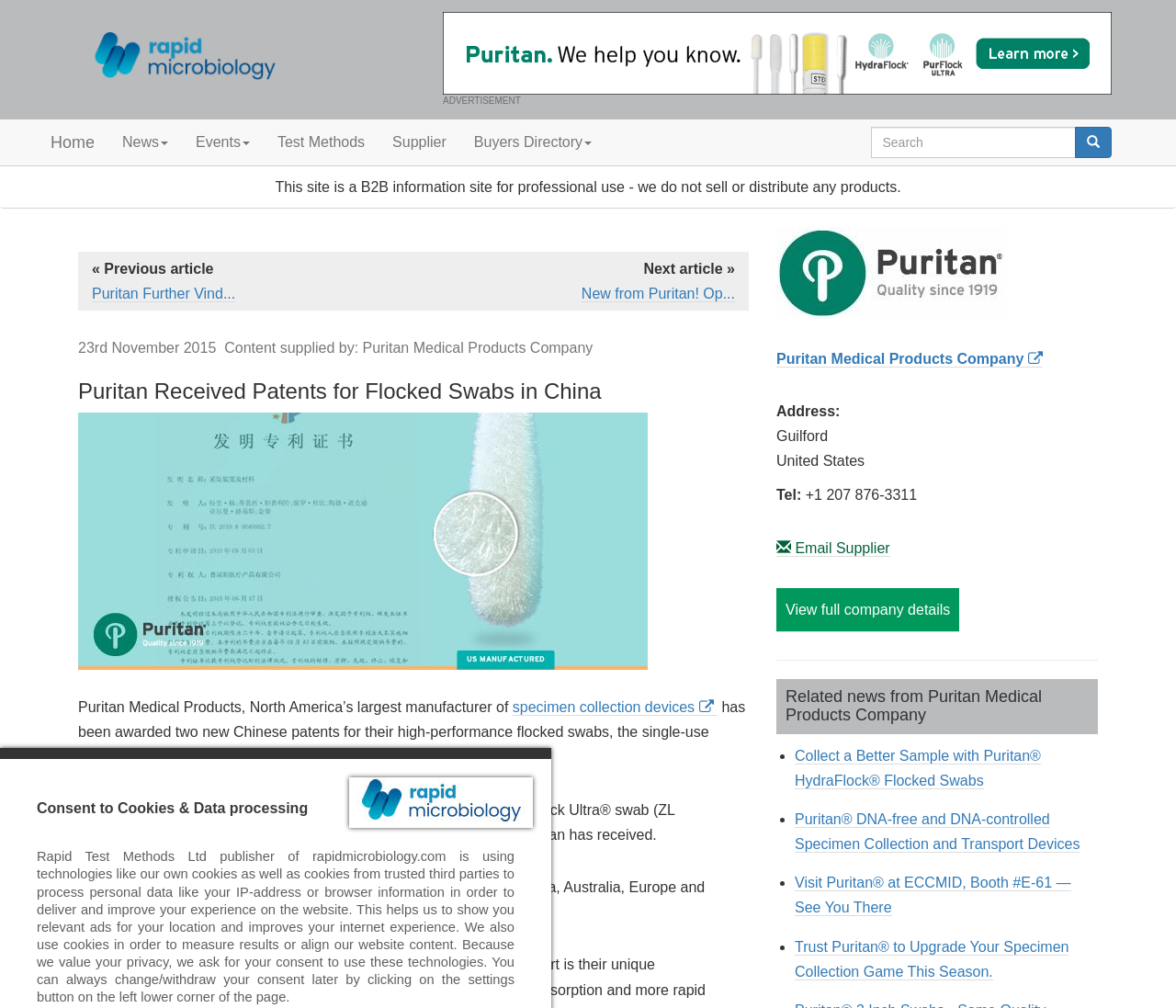Ascertain the bounding box coordinates for the UI element detailed here: "Test Methods". The coordinates should be provided as [left, top, right, bottom] with each value being a float between 0 and 1.

[0.224, 0.119, 0.322, 0.164]